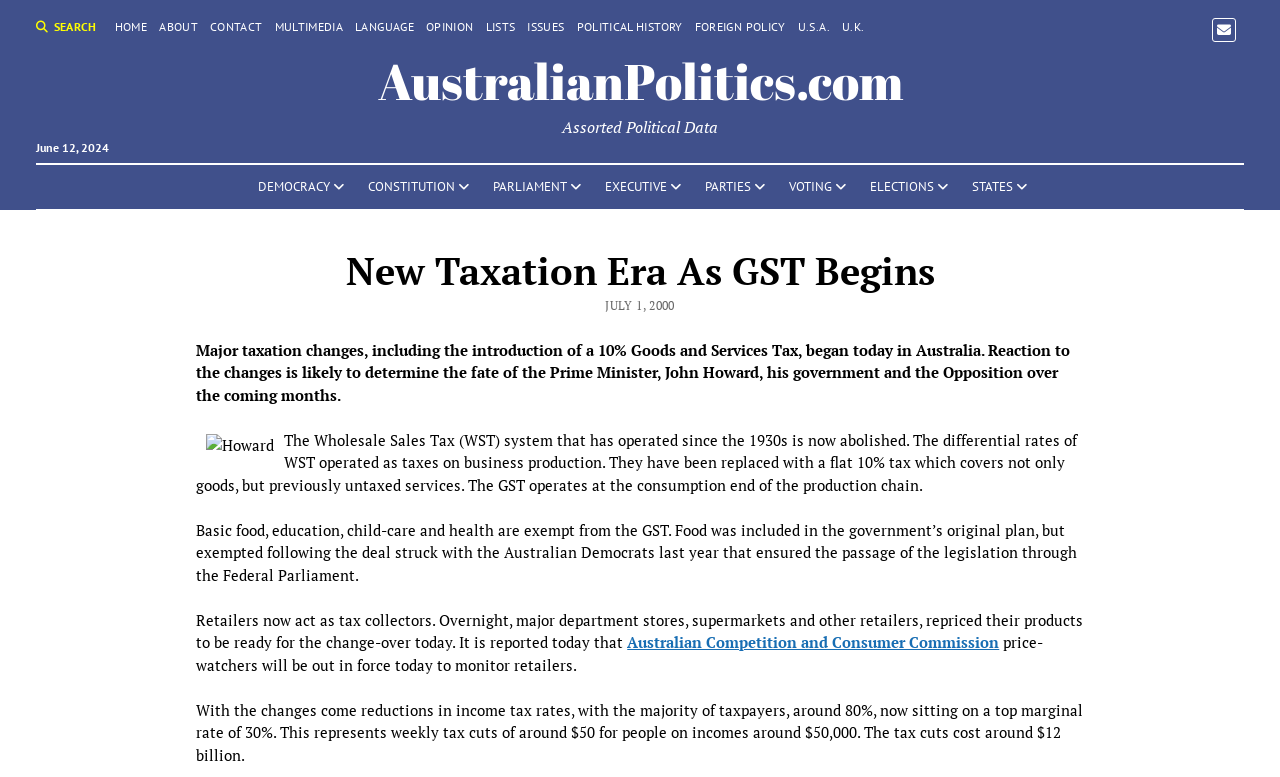Provide a thorough summary of the webpage.

The webpage is about Australian politics, specifically focusing on the introduction of a 10% Goods and Services Tax (GST) in Australia. At the top, there is a search button and a row of links to different sections of the website, including HOME, ABOUT, CONTACT, and more. Below this, there is a heading that reads "New Taxation Era As GST Begins" and a date "JULY 1, 2000".

The main content of the webpage is divided into several paragraphs of text, which discuss the implications of the GST on the Australian economy and society. The text explains that the GST replaces the Wholesale Sales Tax system, and that it covers not only goods but also previously untaxed services. It also mentions that basic food, education, child-care, and health are exempt from the GST.

There is an image of John Howard, the Prime Minister of Australia at the time, placed to the right of the text. The text also mentions that retailers now act as tax collectors, and that price-watchers will be monitoring retailers to ensure they comply with the new tax system.

Throughout the webpage, there are several links to related topics, such as DEMOCRACY, CONSTITUTION, PARLIAMENT, and more. There is also a link to the Australian Competition and Consumer Commission. At the bottom of the webpage, there is a section that discusses the reduction in income tax rates, with the majority of taxpayers now sitting on a top marginal rate of 30%.